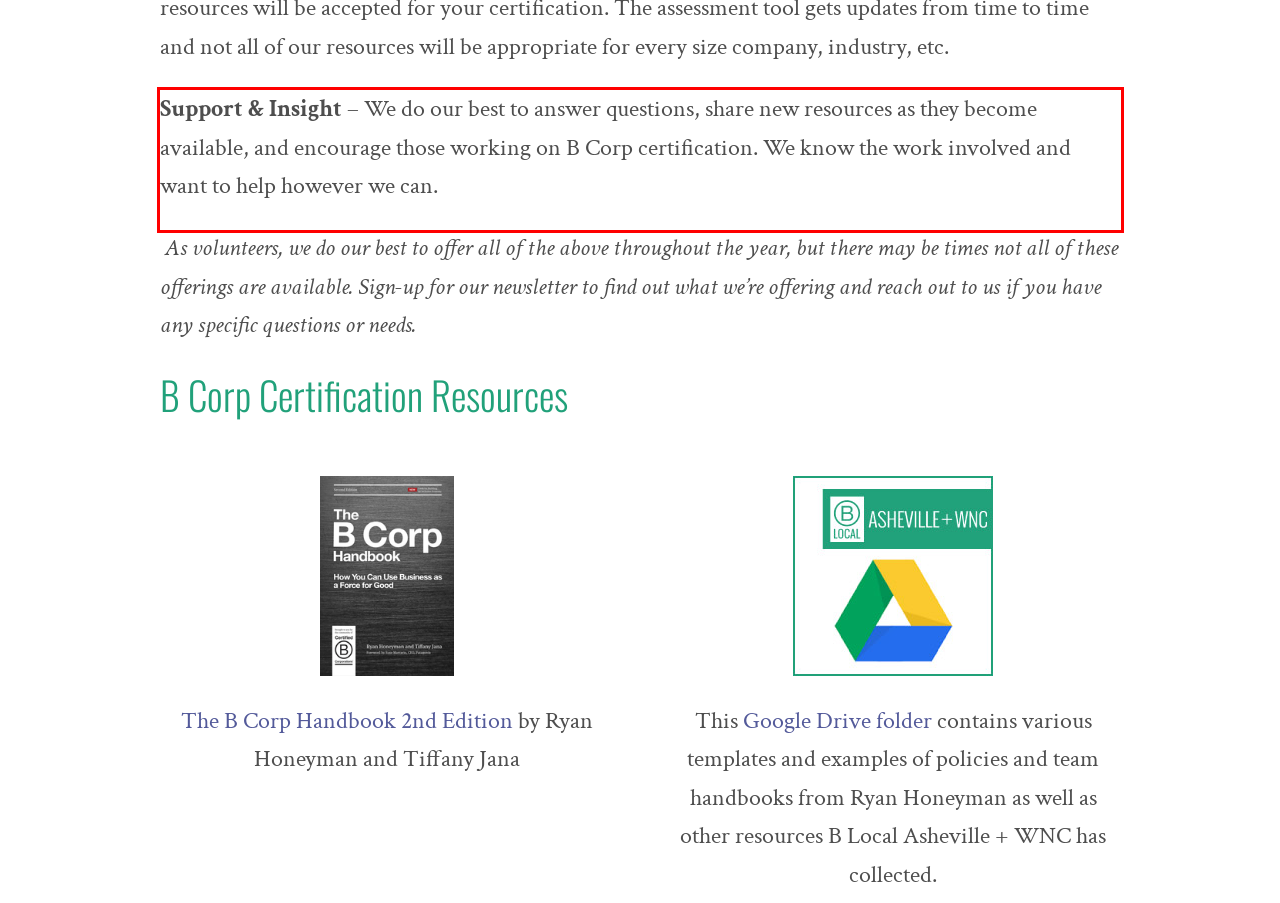You are given a screenshot showing a webpage with a red bounding box. Perform OCR to capture the text within the red bounding box.

Support & Insight – We do our best to answer questions, share new resources as they become available, and encourage those working on B Corp certification. We know the work involved and want to help however we can.